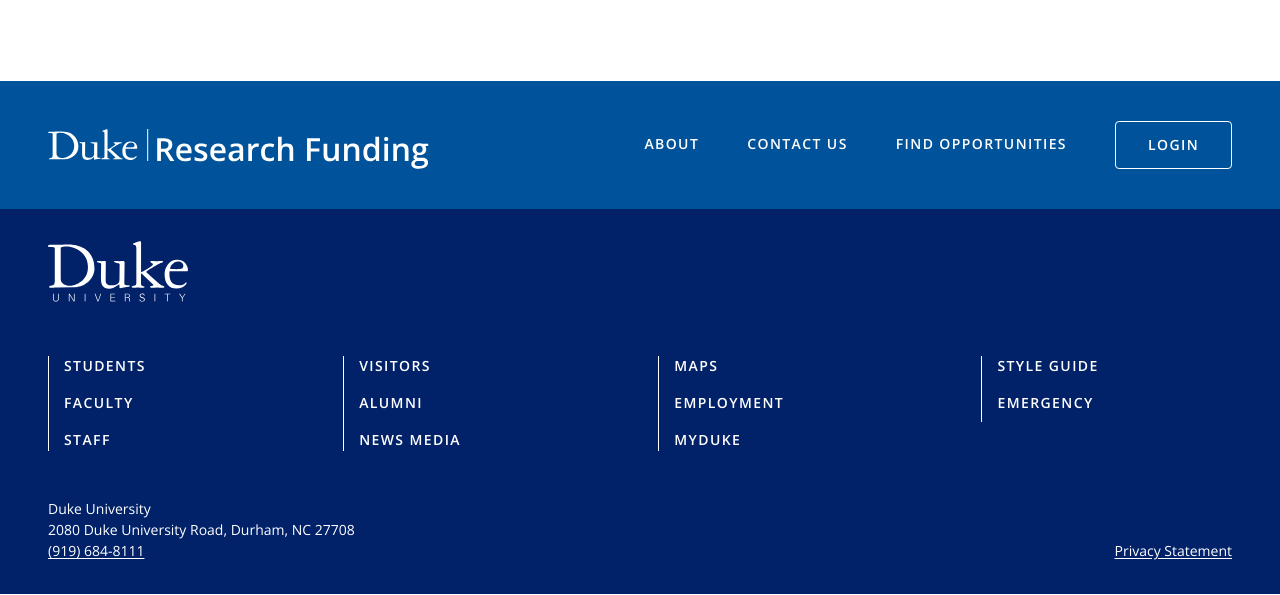Given the element description Login, predict the bounding box coordinates for the UI element in the webpage screenshot. The format should be (top-left x, top-left y, bottom-right x, bottom-right y), and the values should be between 0 and 1.

[0.871, 0.204, 0.962, 0.284]